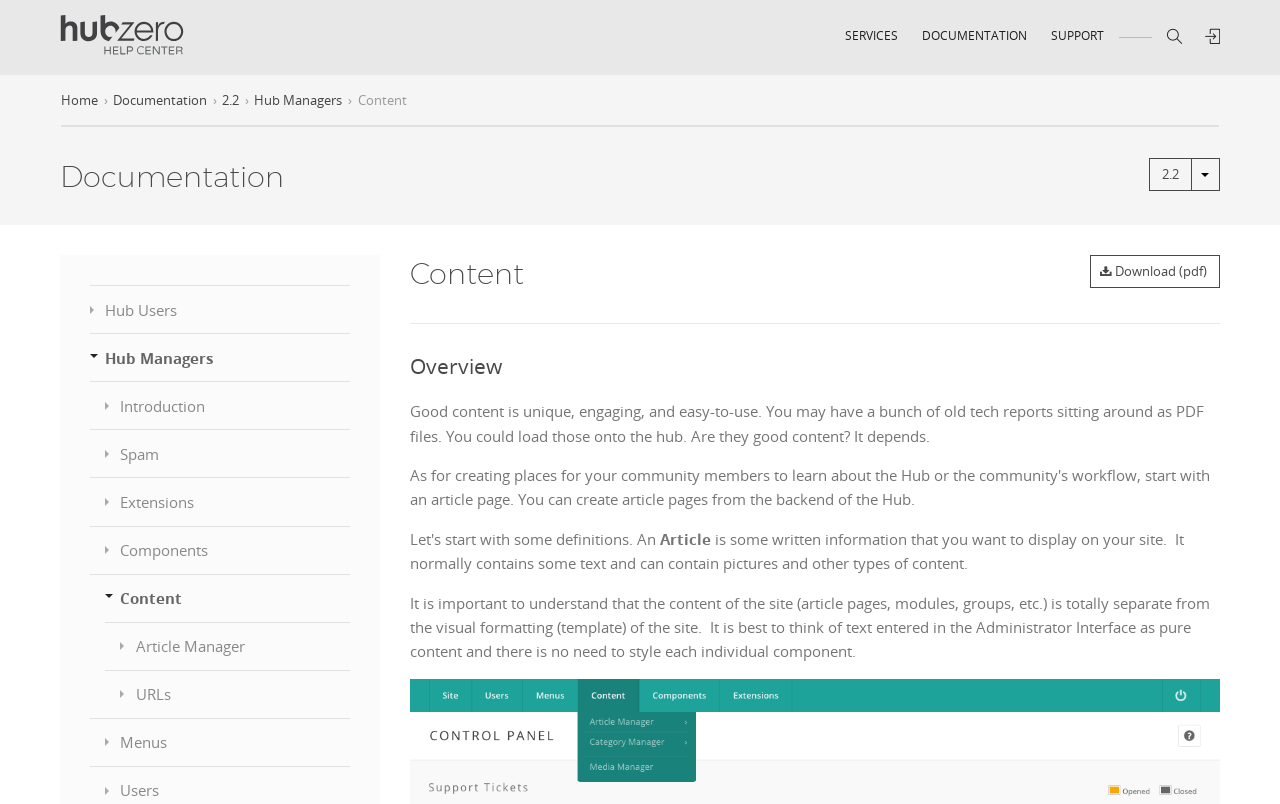Please provide the bounding box coordinates for the UI element as described: "Spam". The coordinates must be four floats between 0 and 1, represented as [left, top, right, bottom].

[0.082, 0.535, 0.273, 0.594]